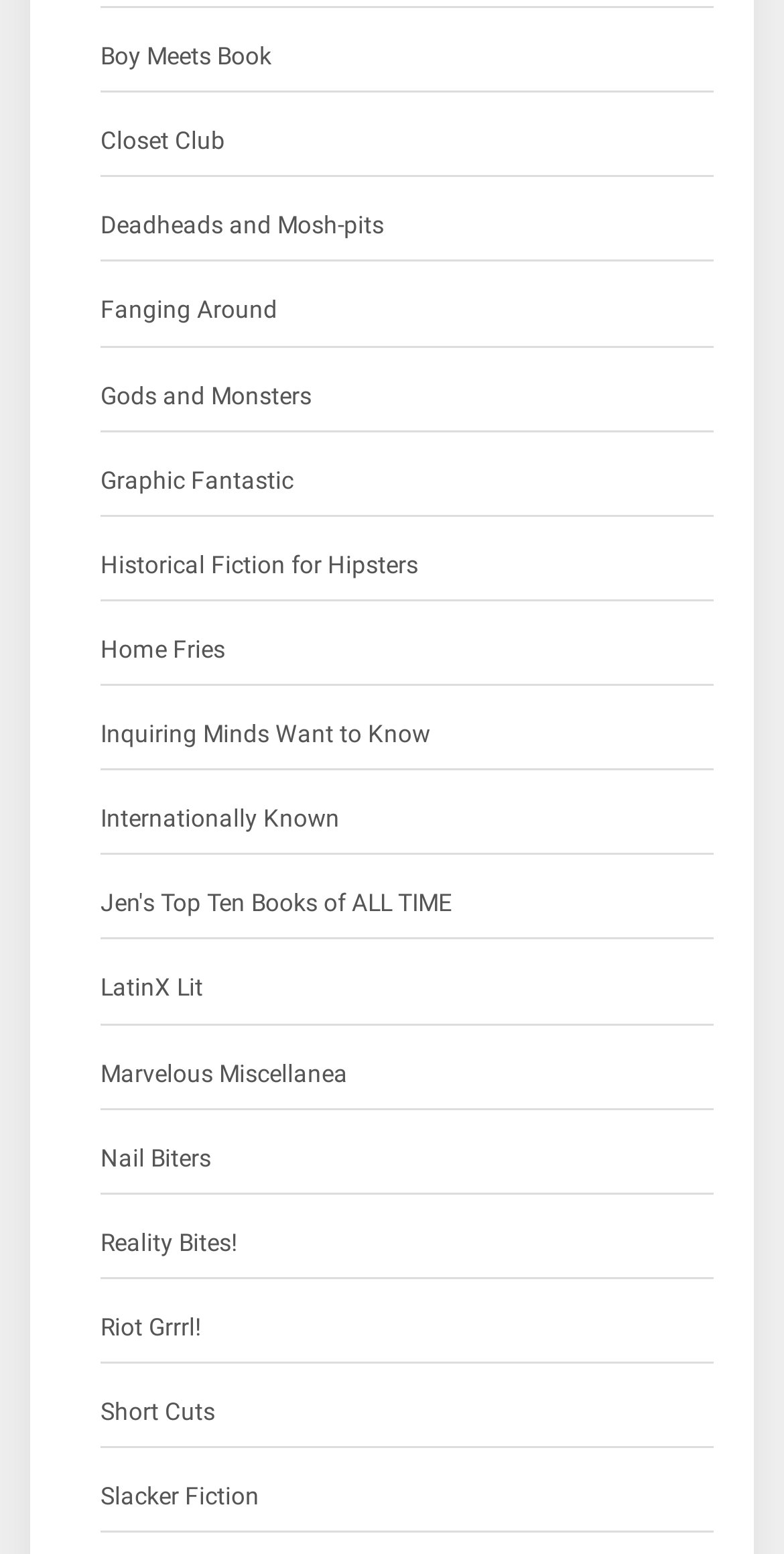What is the book category that starts with 'G'?
Using the information from the image, give a concise answer in one word or a short phrase.

Gods and Monsters